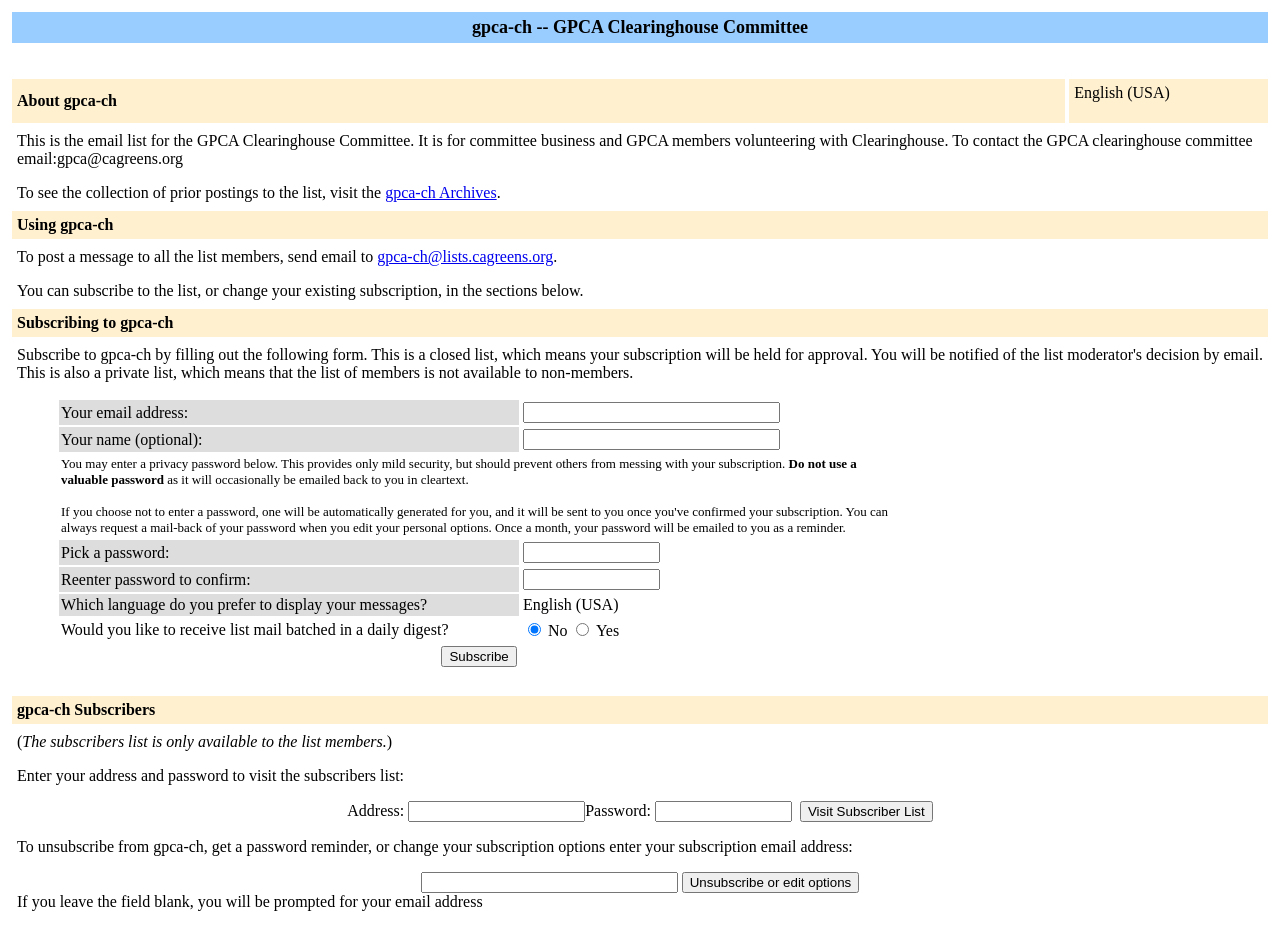Identify the bounding box coordinates of the area that should be clicked in order to complete the given instruction: "Unsubscribe or edit options". The bounding box coordinates should be four float numbers between 0 and 1, i.e., [left, top, right, bottom].

[0.533, 0.936, 0.671, 0.958]